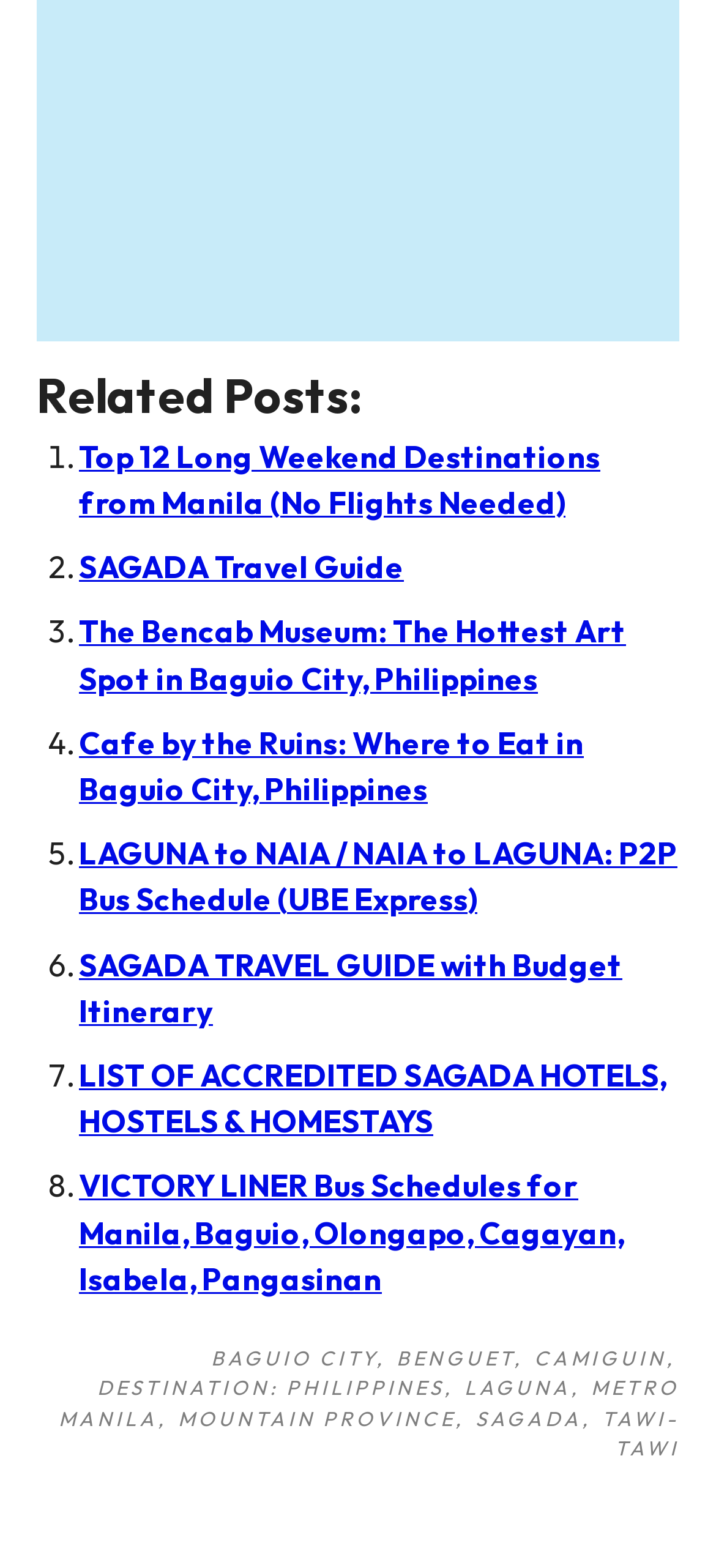Determine the bounding box coordinates for the area you should click to complete the following instruction: "Go to 'BAGUIO CITY'".

[0.295, 0.858, 0.526, 0.874]